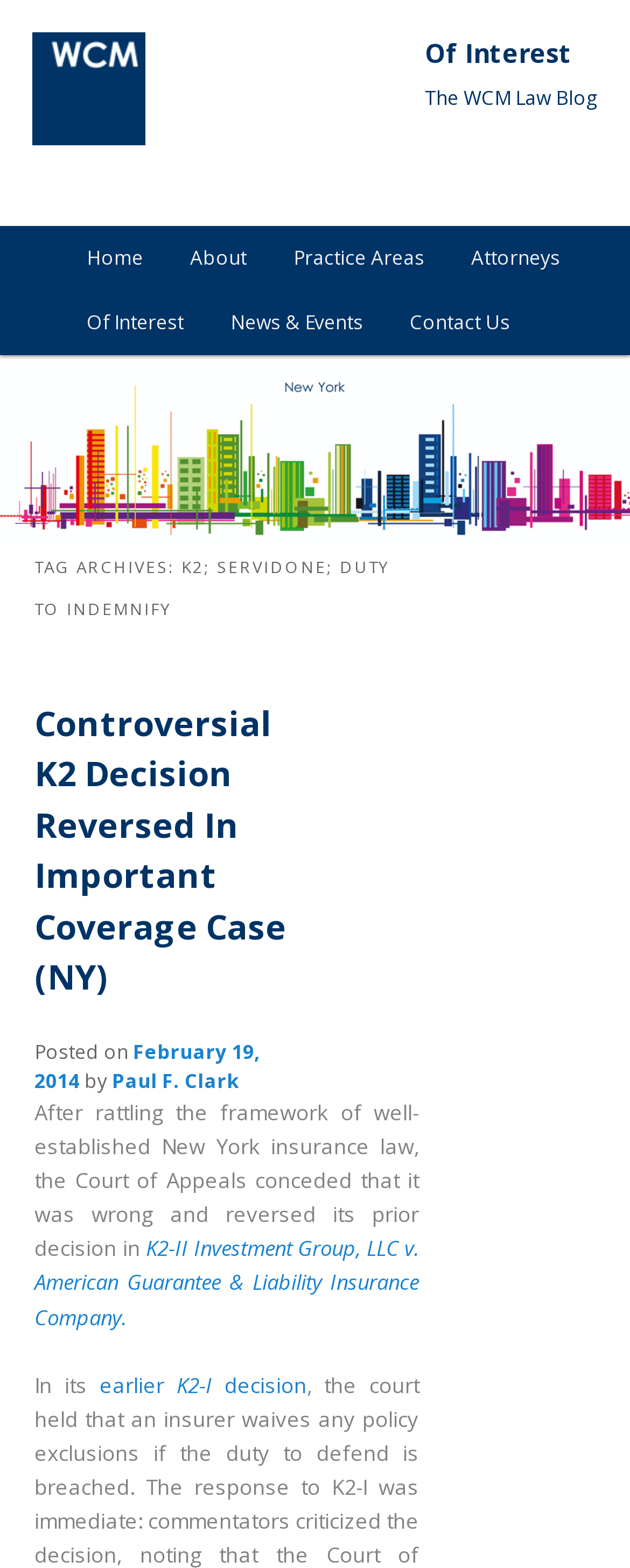Please find the bounding box coordinates (top-left x, top-left y, bottom-right x, bottom-right y) in the screenshot for the UI element described as follows: Menu

None